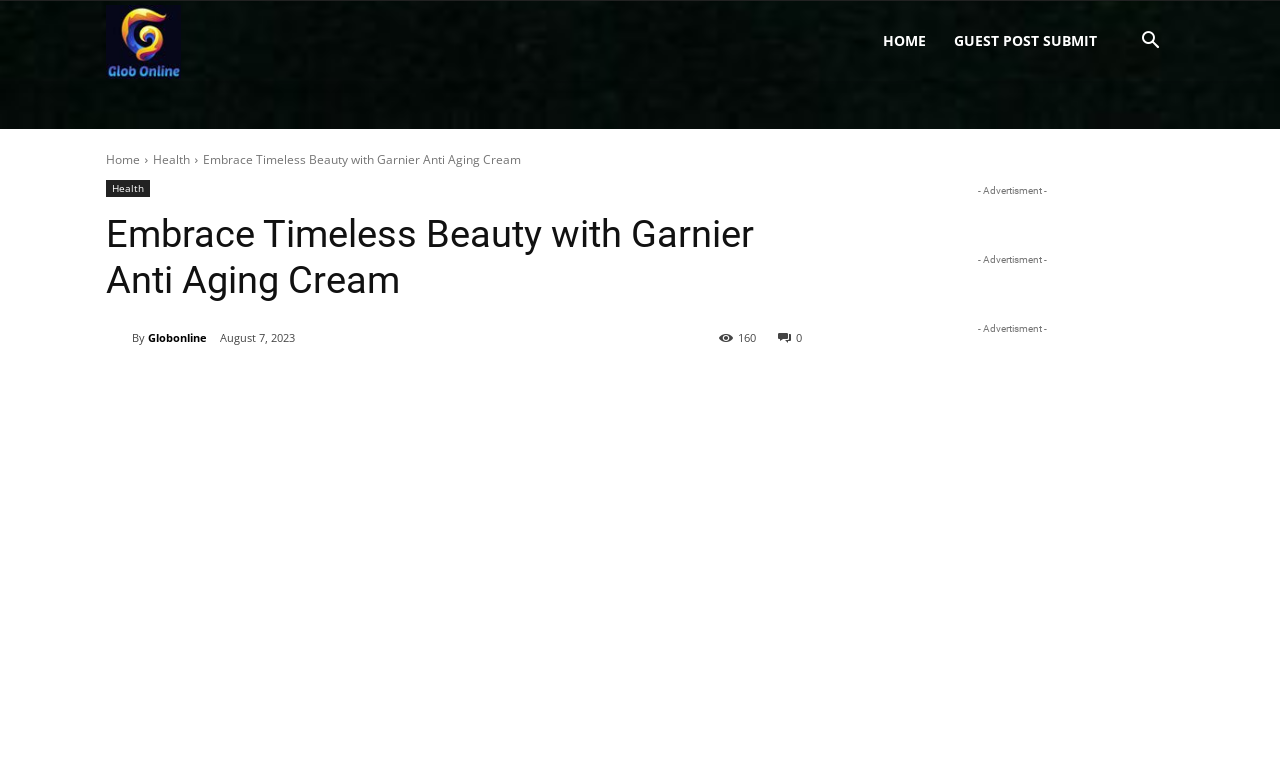Please indicate the bounding box coordinates of the element's region to be clicked to achieve the instruction: "Read the article about Garnier Anti Aging Cream". Provide the coordinates as four float numbers between 0 and 1, i.e., [left, top, right, bottom].

[0.083, 0.483, 0.627, 0.996]